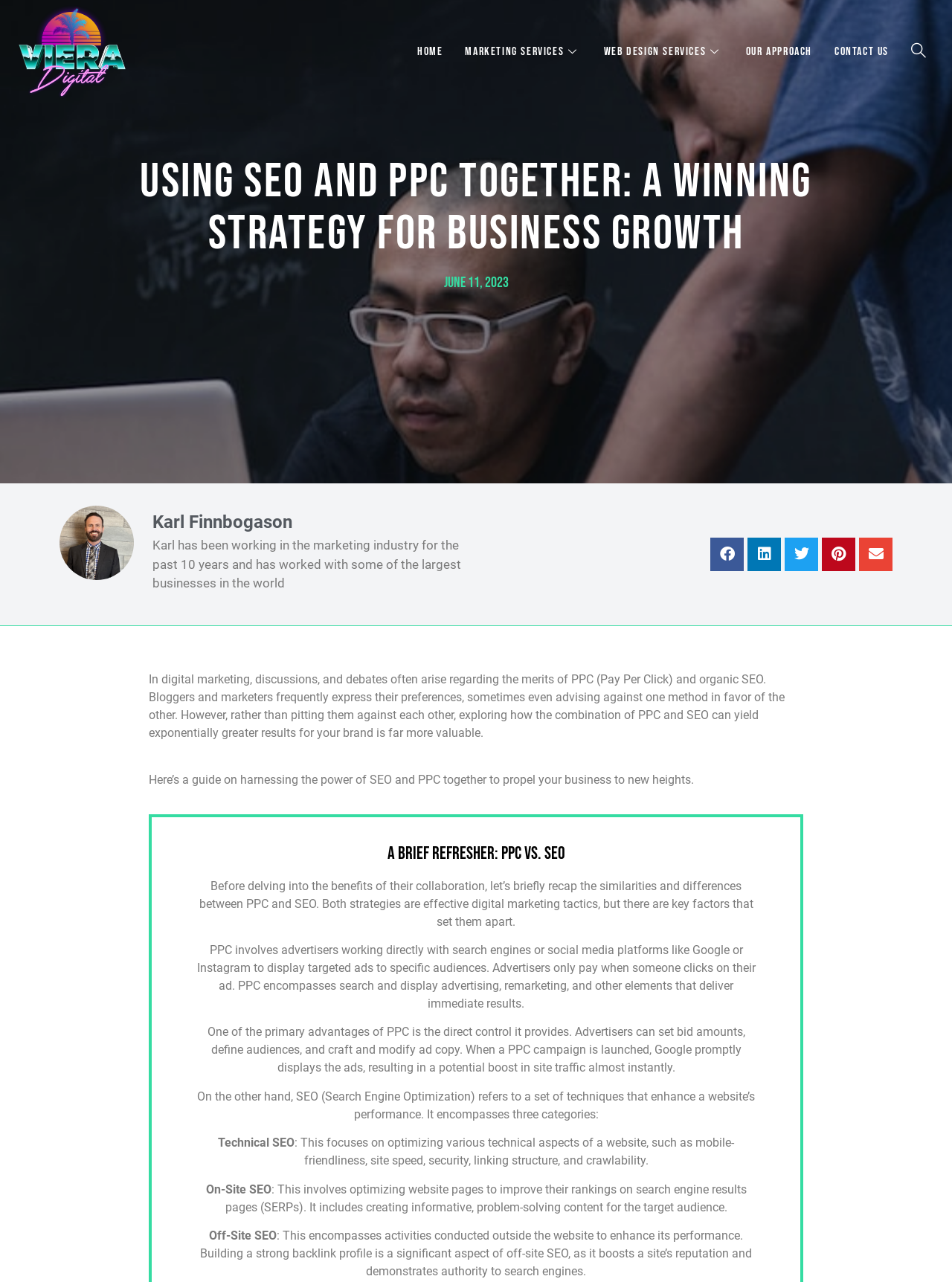Find and provide the bounding box coordinates for the UI element described here: "aria-label="Share on pinterest"". The coordinates should be given as four float numbers between 0 and 1: [left, top, right, bottom].

[0.863, 0.419, 0.898, 0.445]